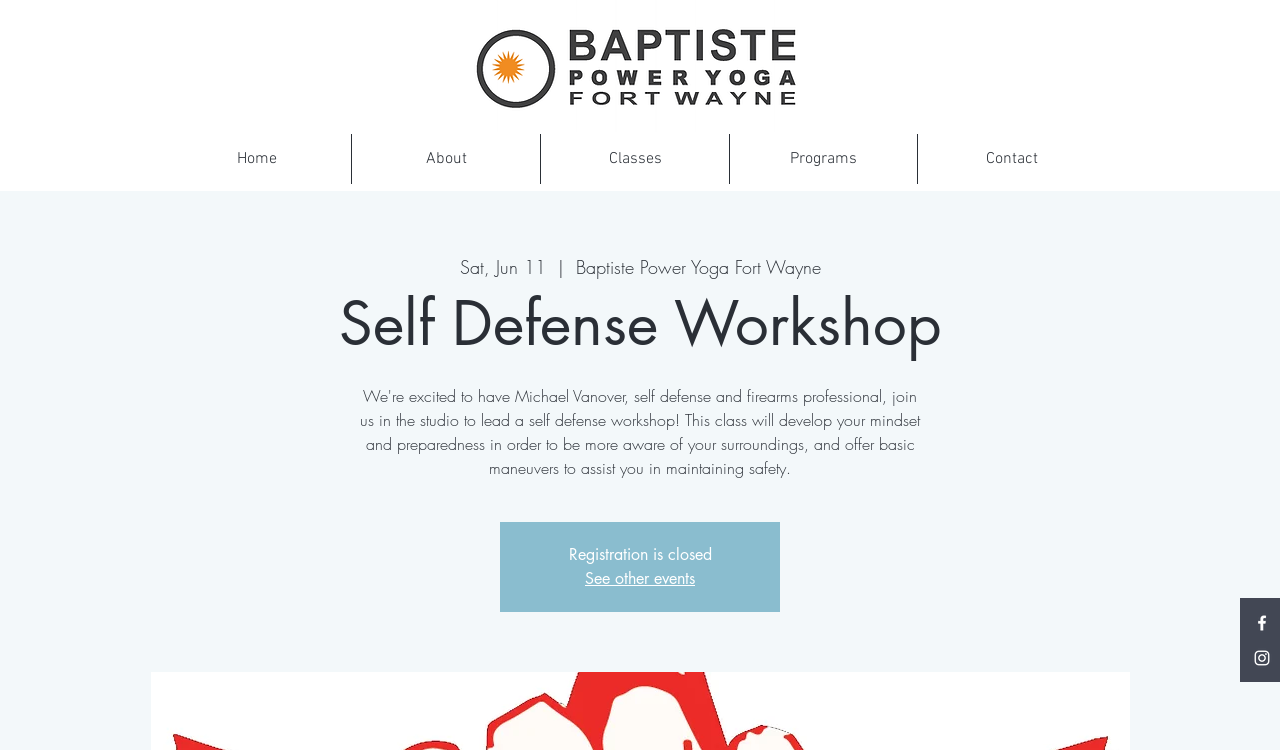Please locate the bounding box coordinates of the region I need to click to follow this instruction: "Click the Facebook icon".

[0.978, 0.817, 0.994, 0.843]